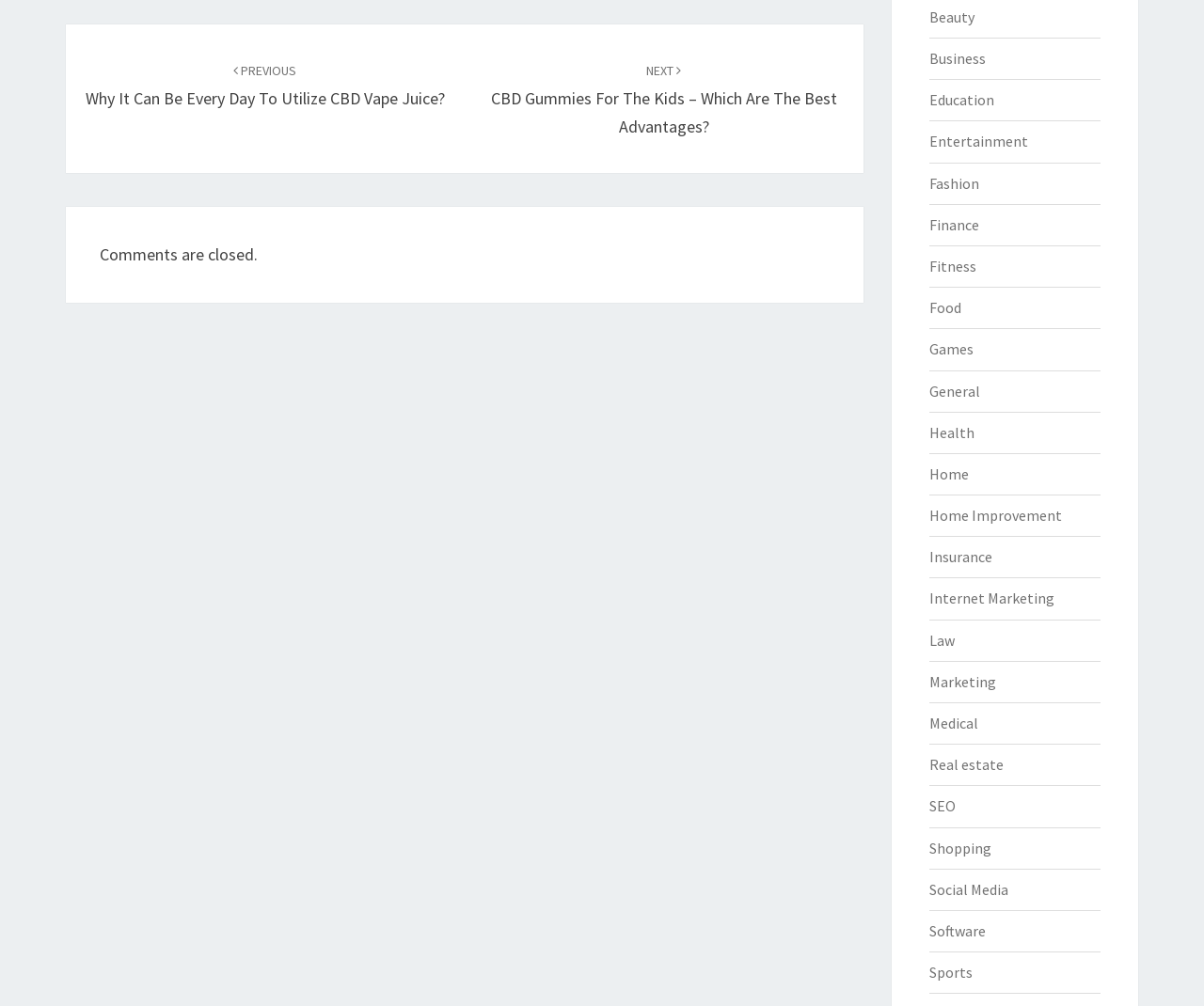Determine the bounding box coordinates in the format (top-left x, top-left y, bottom-right x, bottom-right y). Ensure all values are floating point numbers between 0 and 1. Identify the bounding box of the UI element described by: Privacy Notice

None